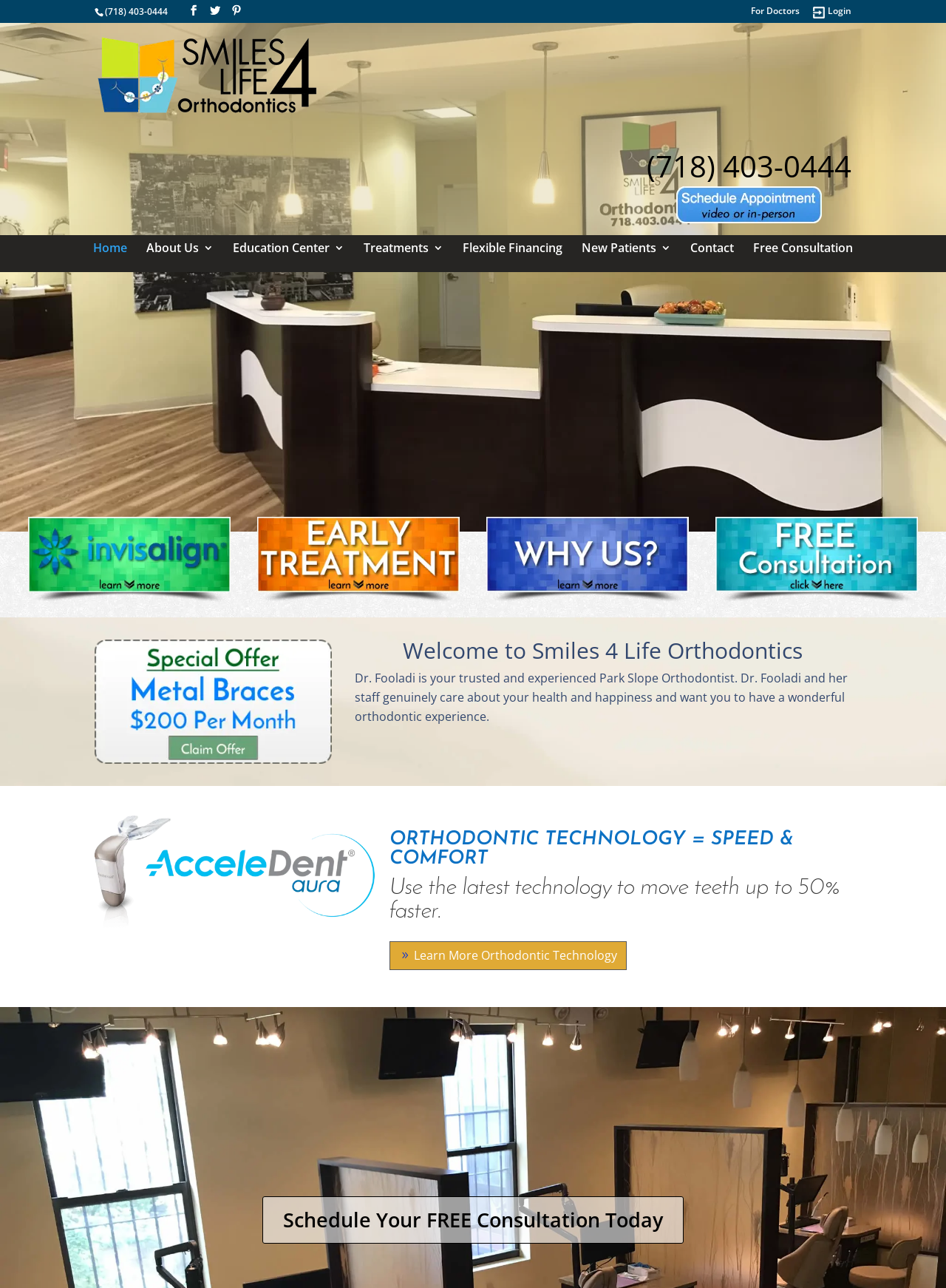What is the purpose of the 'Schedule Your FREE Consultation Today' link?
Refer to the screenshot and respond with a concise word or phrase.

To schedule a free consultation